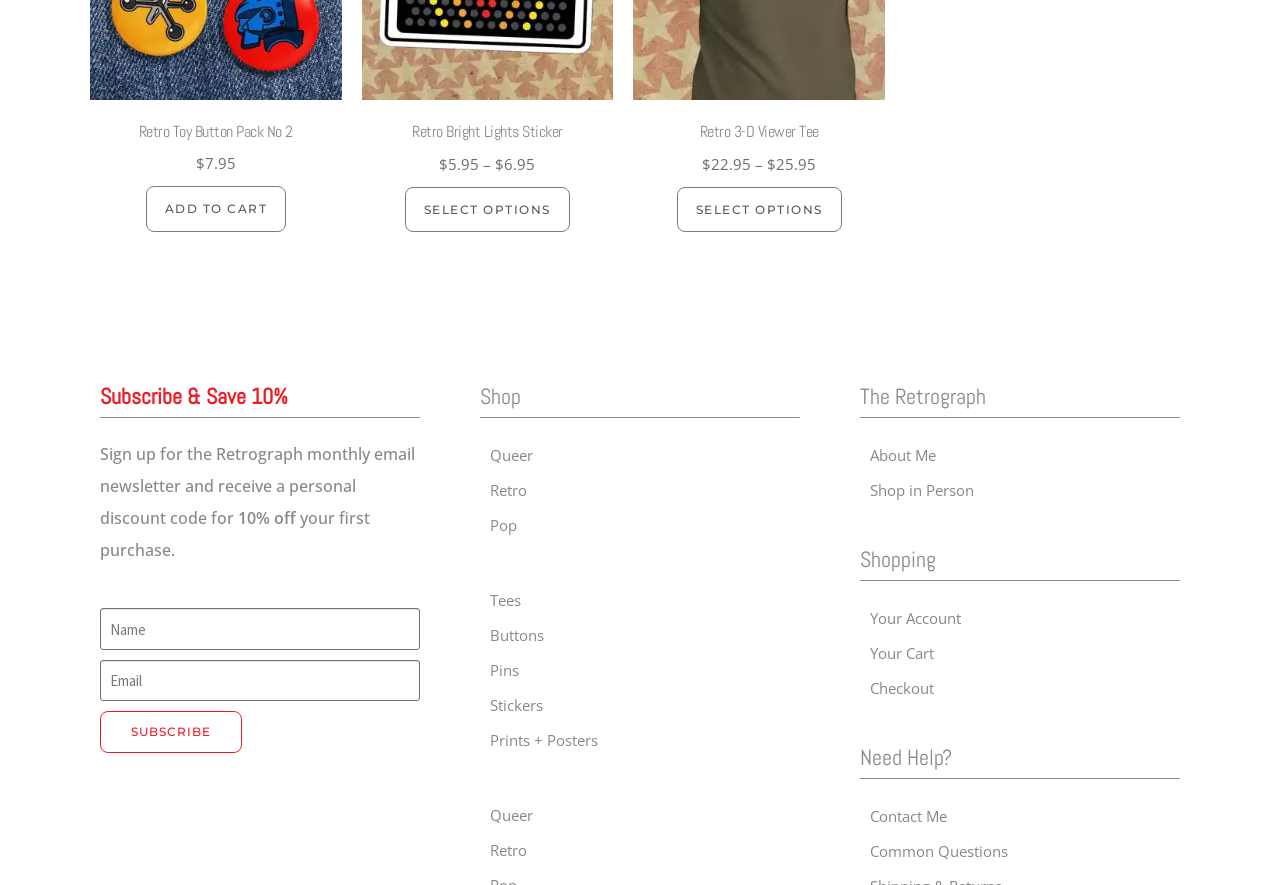What is the name of the website or store?
Provide a detailed and extensive answer to the question.

The name of the website or store is identified by the heading element with the text 'The Retrograph' which is a prominent element on the page.